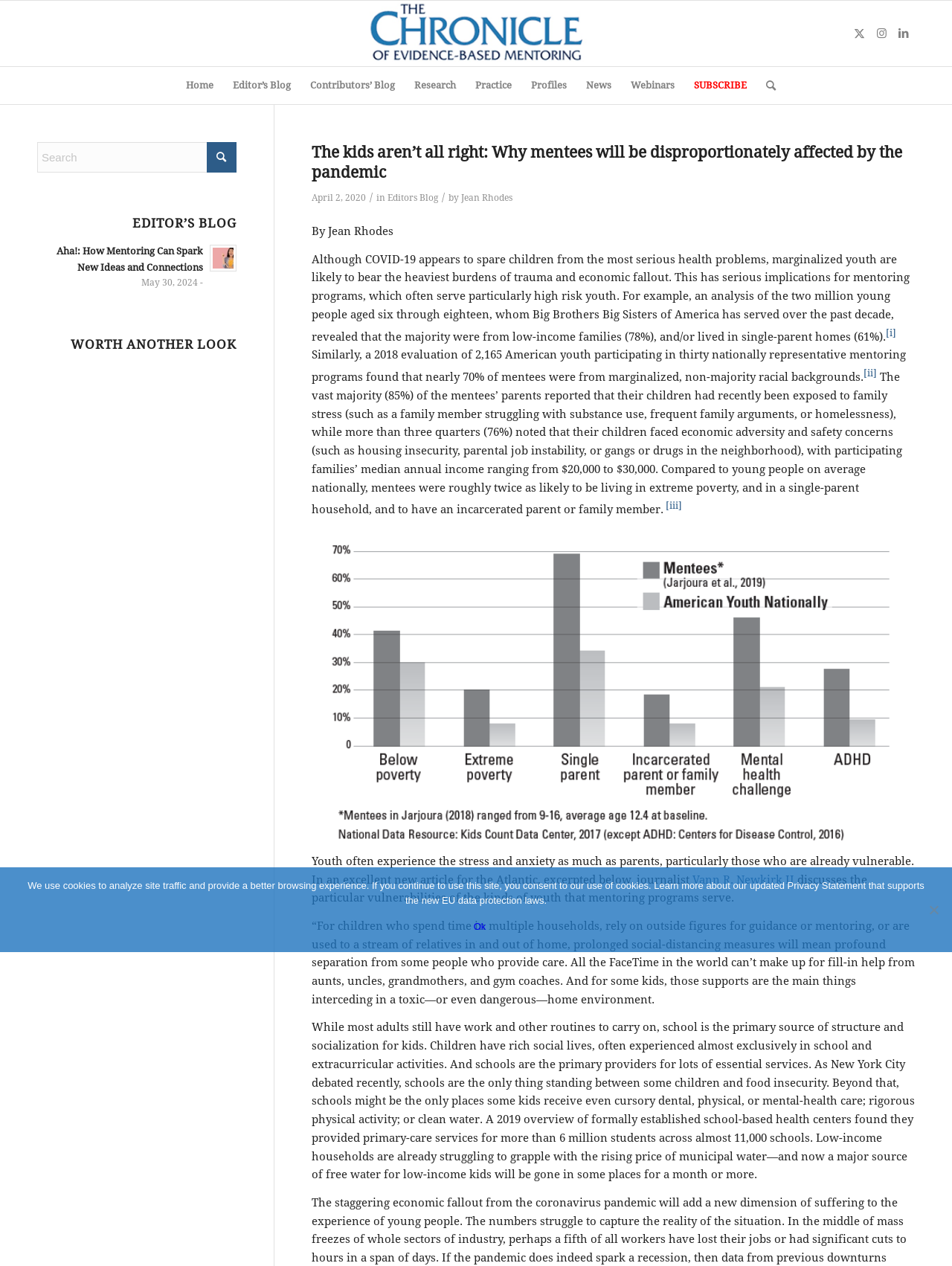Given the webpage screenshot, identify the bounding box of the UI element that matches this description: "Instagram".

[0.914, 0.018, 0.938, 0.035]